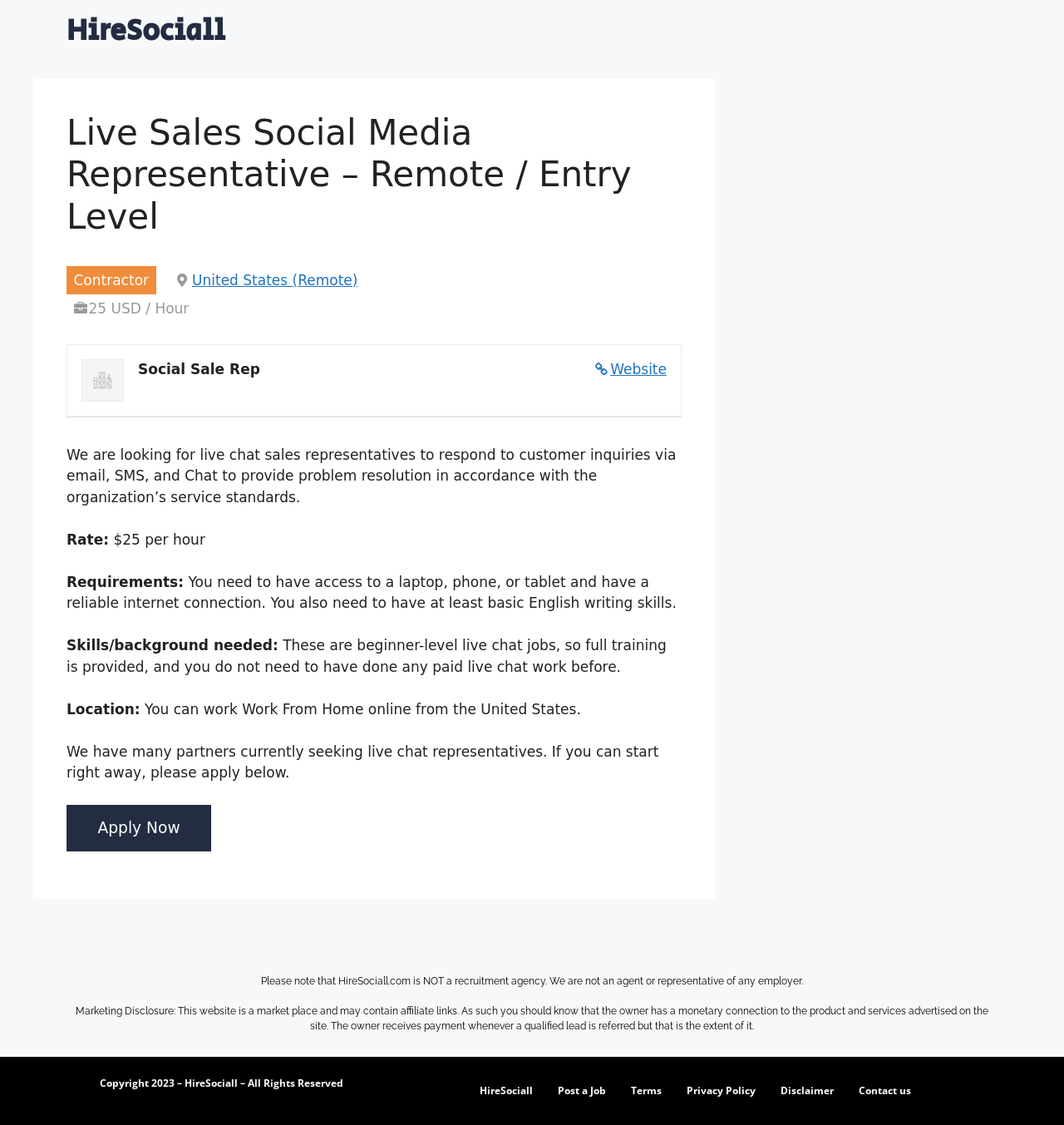What is the minimum requirement for the job?
Using the screenshot, give a one-word or short phrase answer.

Basic English writing skills